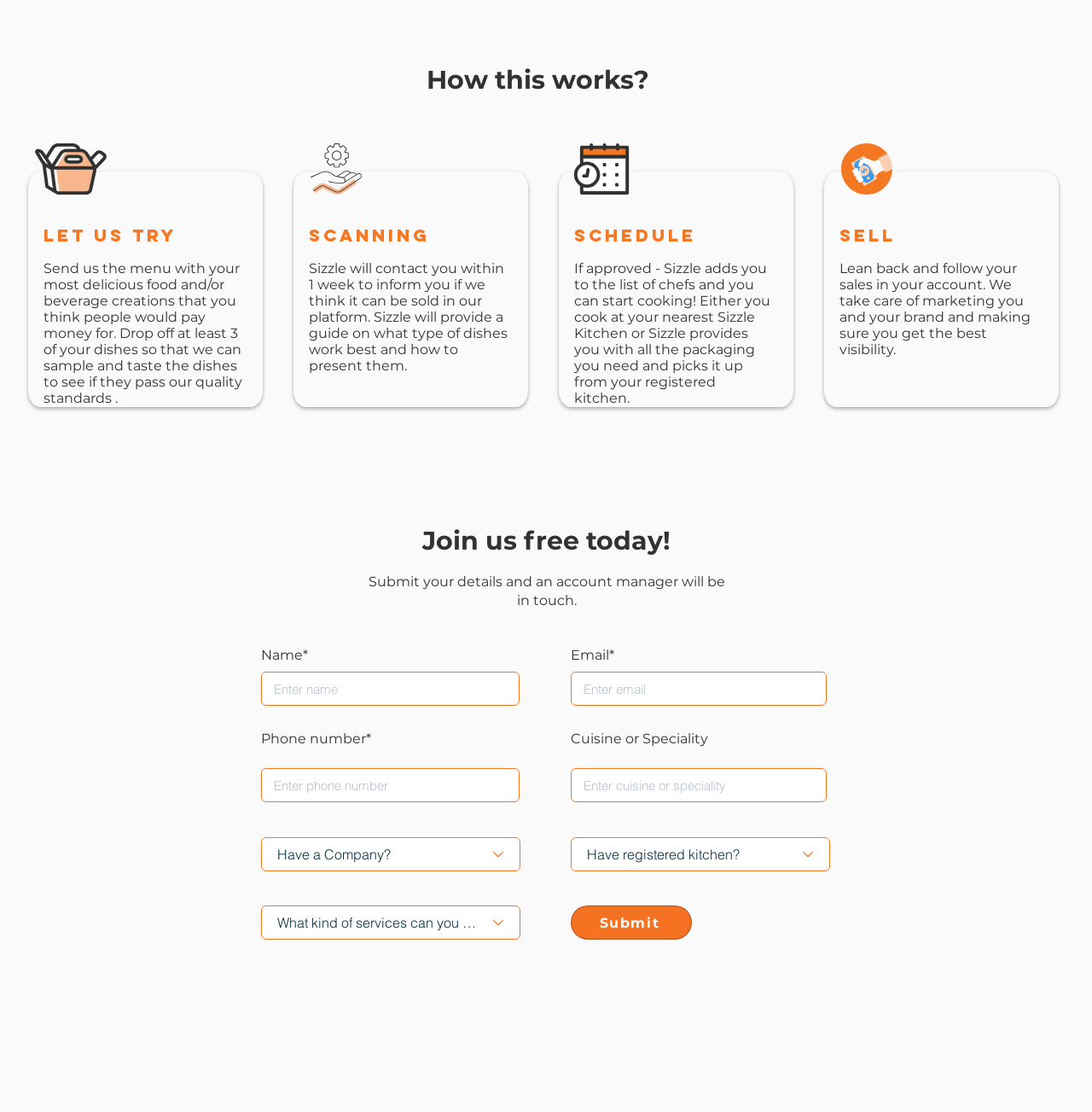Determine the bounding box coordinates of the element that should be clicked to execute the following command: "Enter your name".

[0.239, 0.604, 0.476, 0.635]